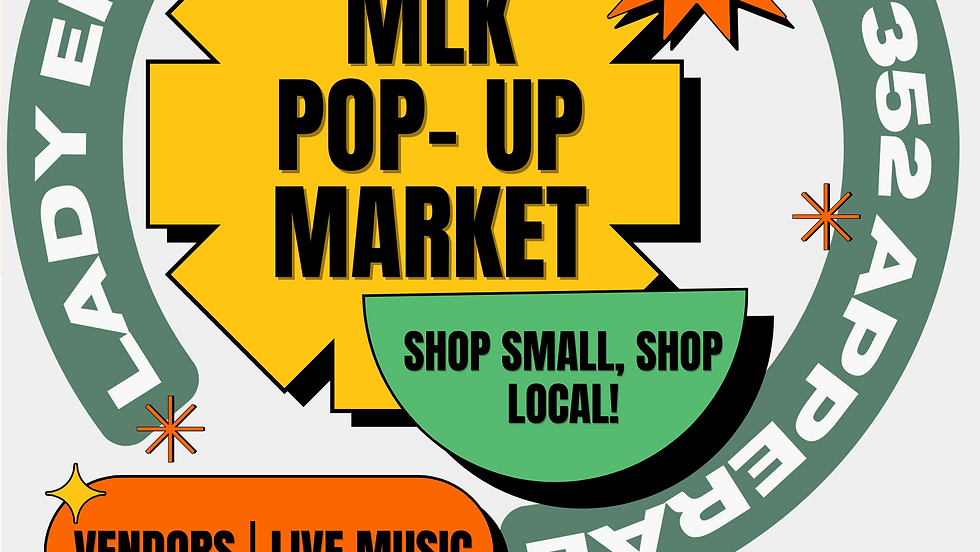What is the theme of the MLK Pop-Up Market?
Look at the image and construct a detailed response to the question.

The phrase 'SHOP SMALL, SHOP LOCAL!' is prominently displayed in a green banner, emphasizing the market's theme of supporting local vendors and promoting community engagement.